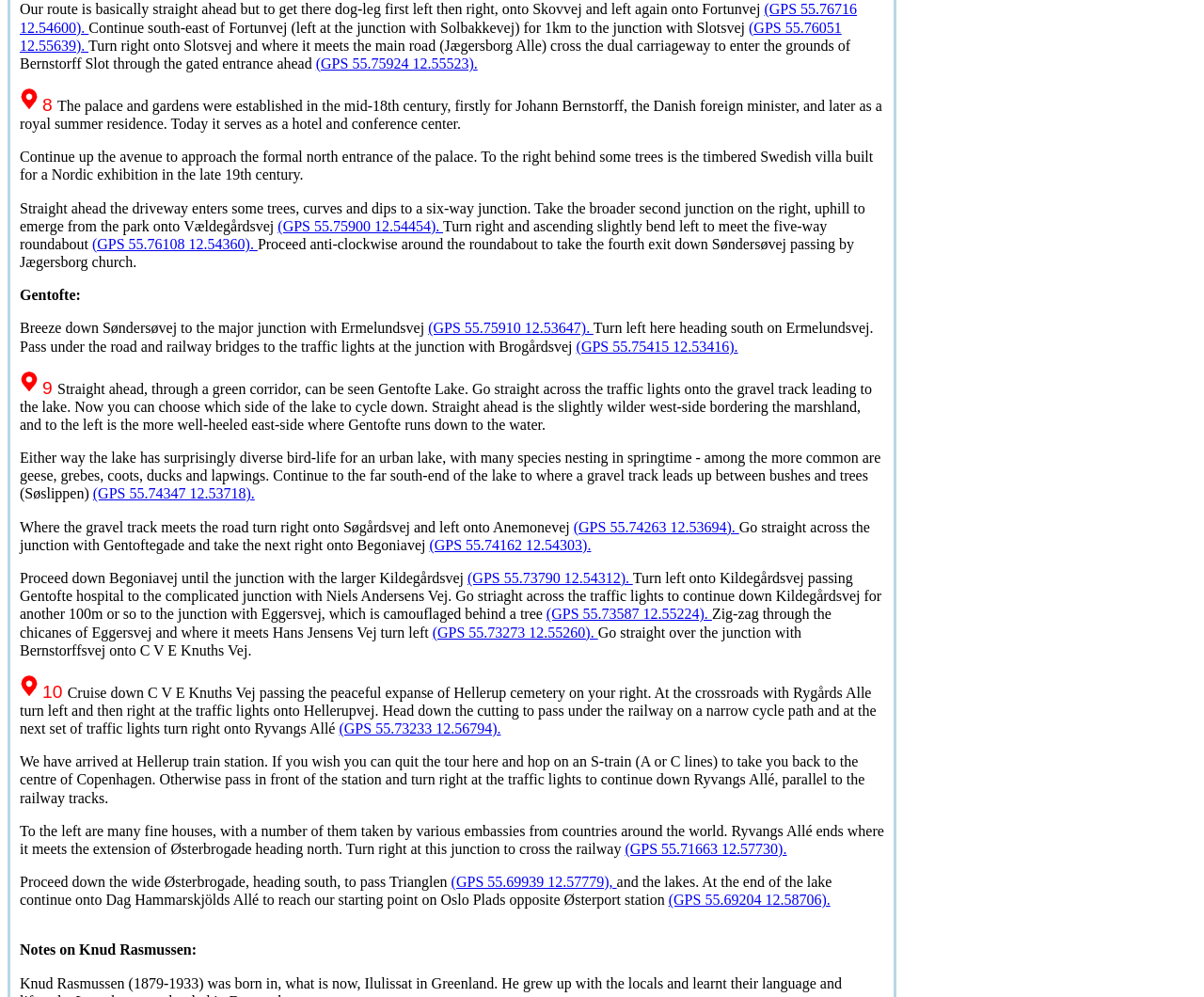What is the direction to head after turning right onto Slotsvej?
Please describe in detail the information shown in the image to answer the question.

The text states 'Continue south-east of Fortunvej (left at the junction with Solbakkevej) for 1km to the junction with Slotsvej' which indicates that after turning right onto Slotsvej, one should head south-east.